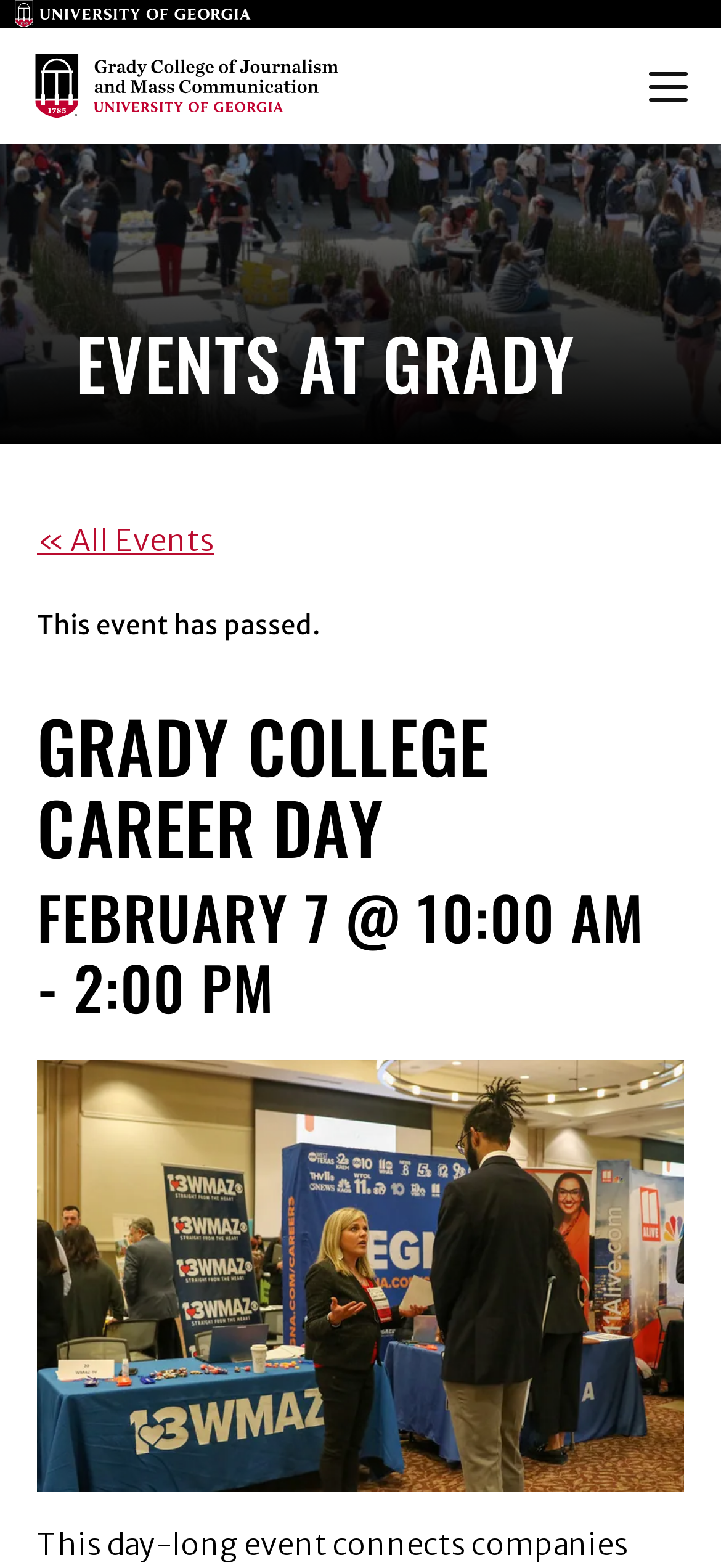What is the purpose of the event?
Using the image, answer in one word or phrase.

Connect companies with students